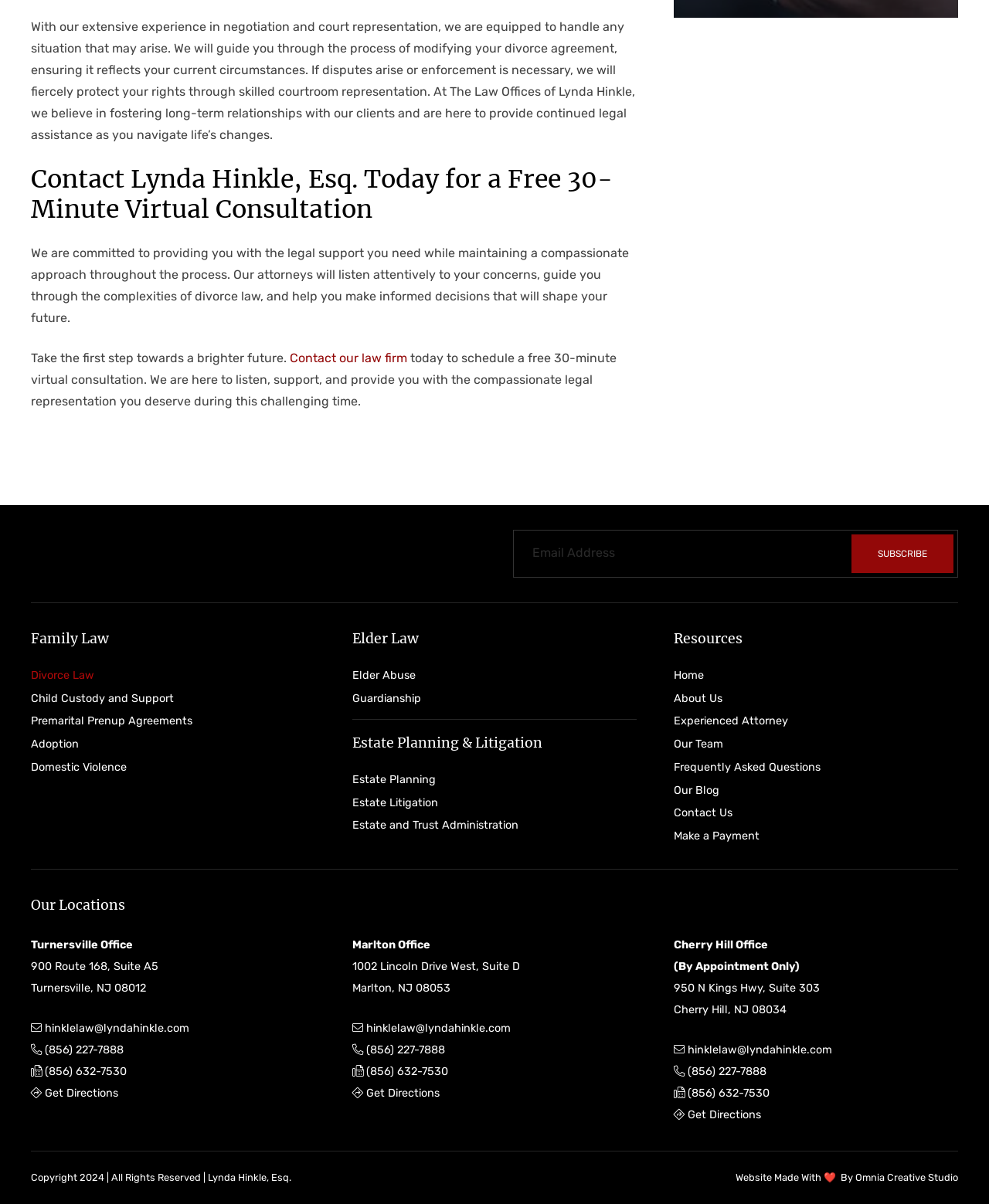Please find the bounding box for the following UI element description. Provide the coordinates in (top-left x, top-left y, bottom-right x, bottom-right y) format, with values between 0 and 1: Home

[0.681, 0.555, 0.712, 0.566]